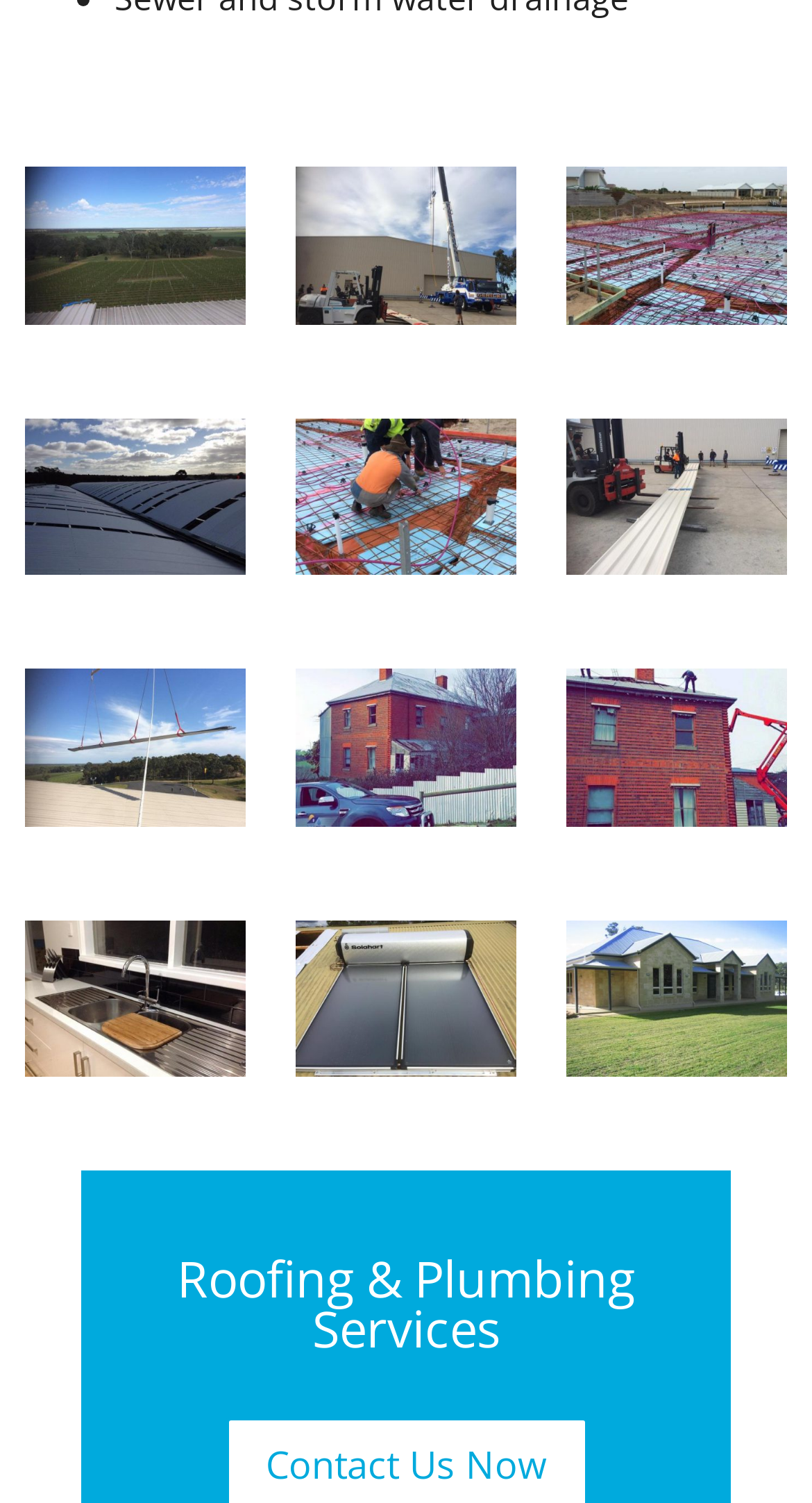Use one word or a short phrase to answer the question provided: 
How many images are on the webpage?

18